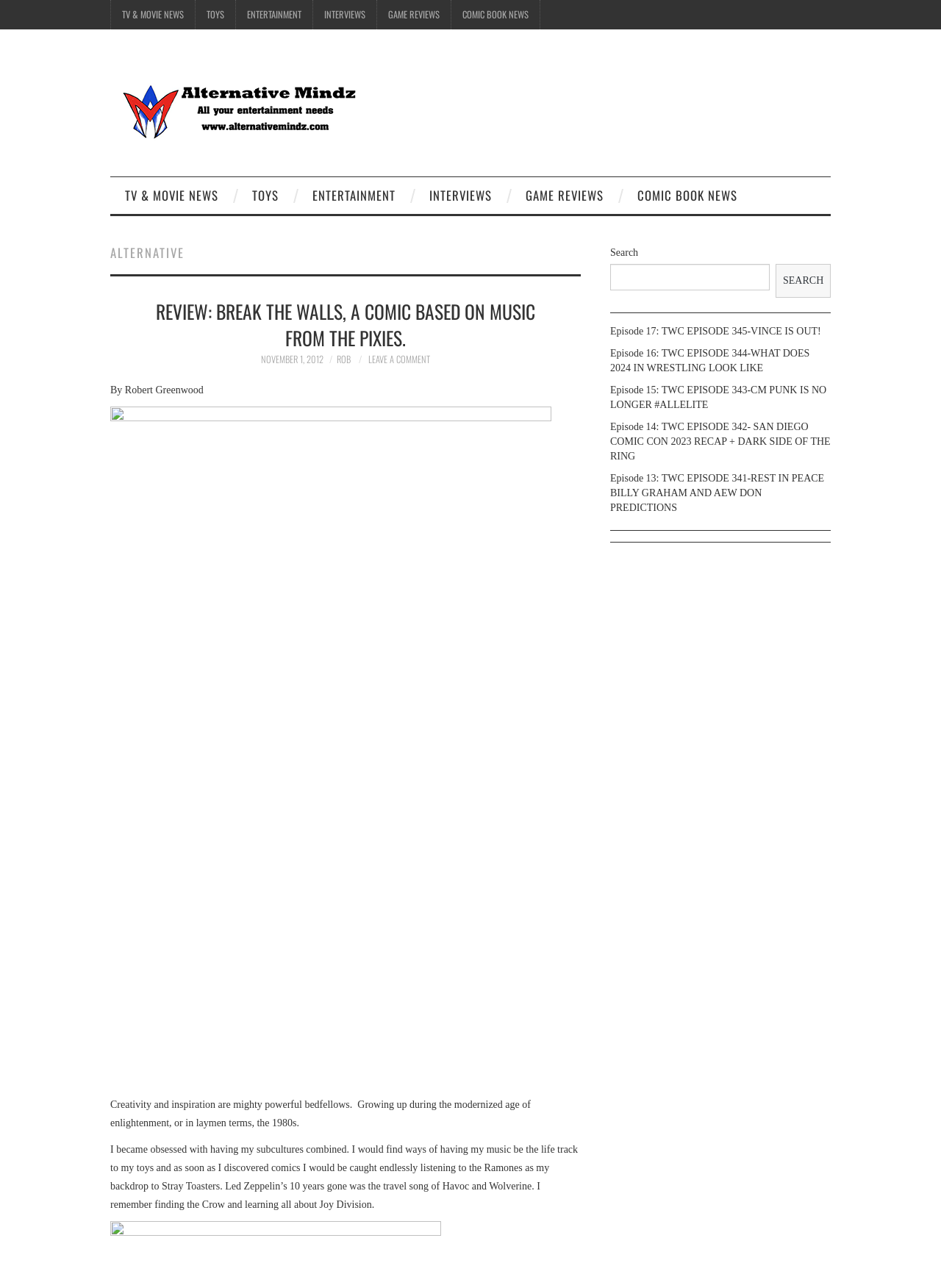Please locate the bounding box coordinates of the region I need to click to follow this instruction: "Listen to Episode 17: TWC EPISODE 345-VINCE IS OUT!".

[0.648, 0.253, 0.872, 0.261]